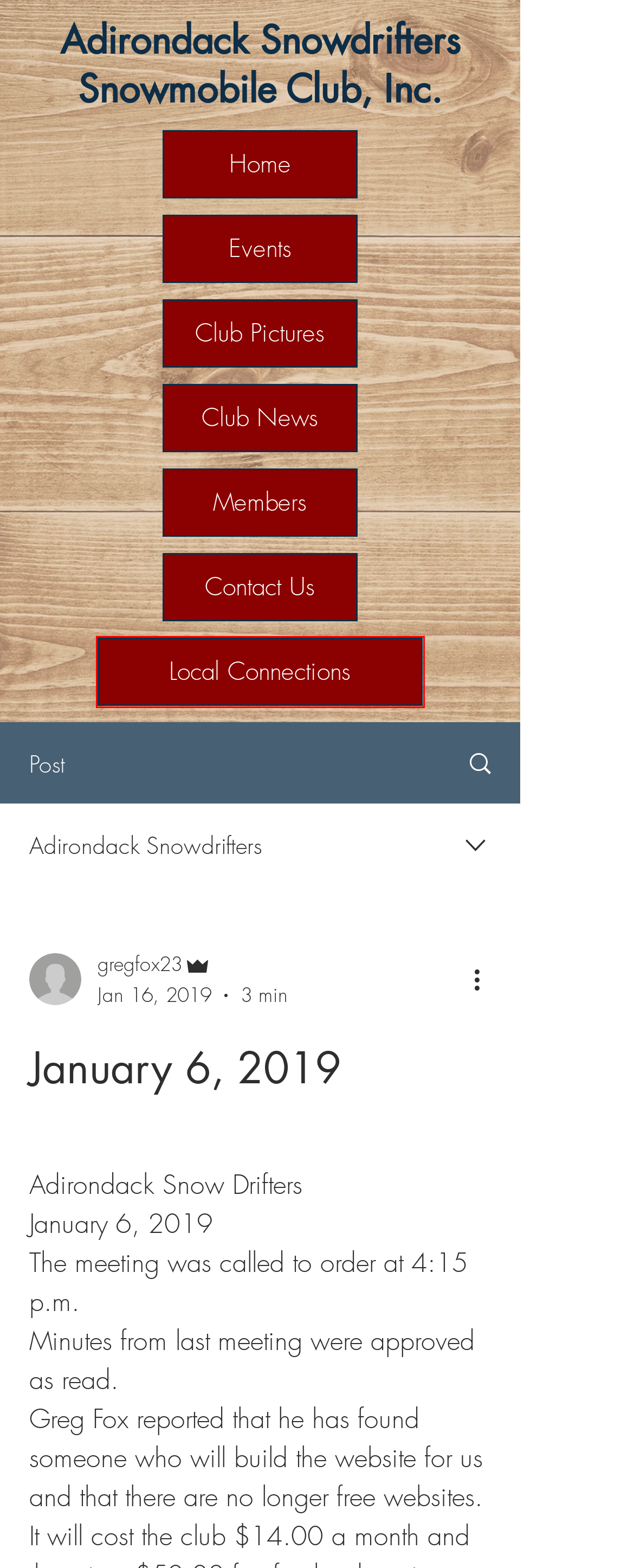You have been given a screenshot of a webpage with a red bounding box around a UI element. Select the most appropriate webpage description for the new webpage that appears after clicking the element within the red bounding box. The choices are:
A. ADKSnowDrifters
B. Local Connections | ADKSnowDrifters
C. Adirondack Snow Drifters | Adirondack Mountains
D. Club Pictures | ADKSnowDrifters
E. Website Builder - Create a Free Website Today | Wix.com
F. Events | ADKSnowDrifters
G. October 14, 2018
H. Blog | ADKSnowDrifters

B